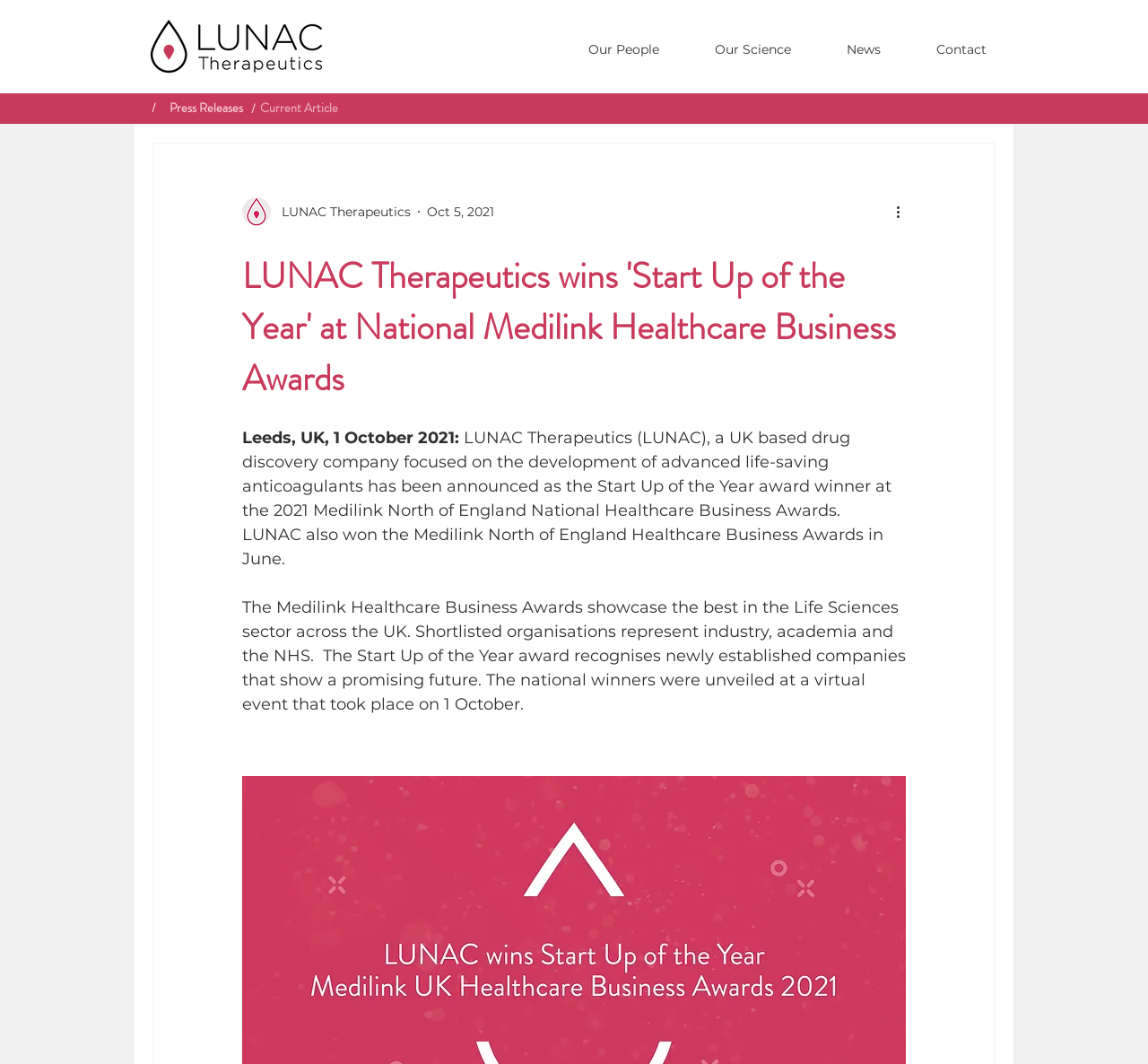Highlight the bounding box of the UI element that corresponds to this description: "News".

[0.713, 0.032, 0.791, 0.061]